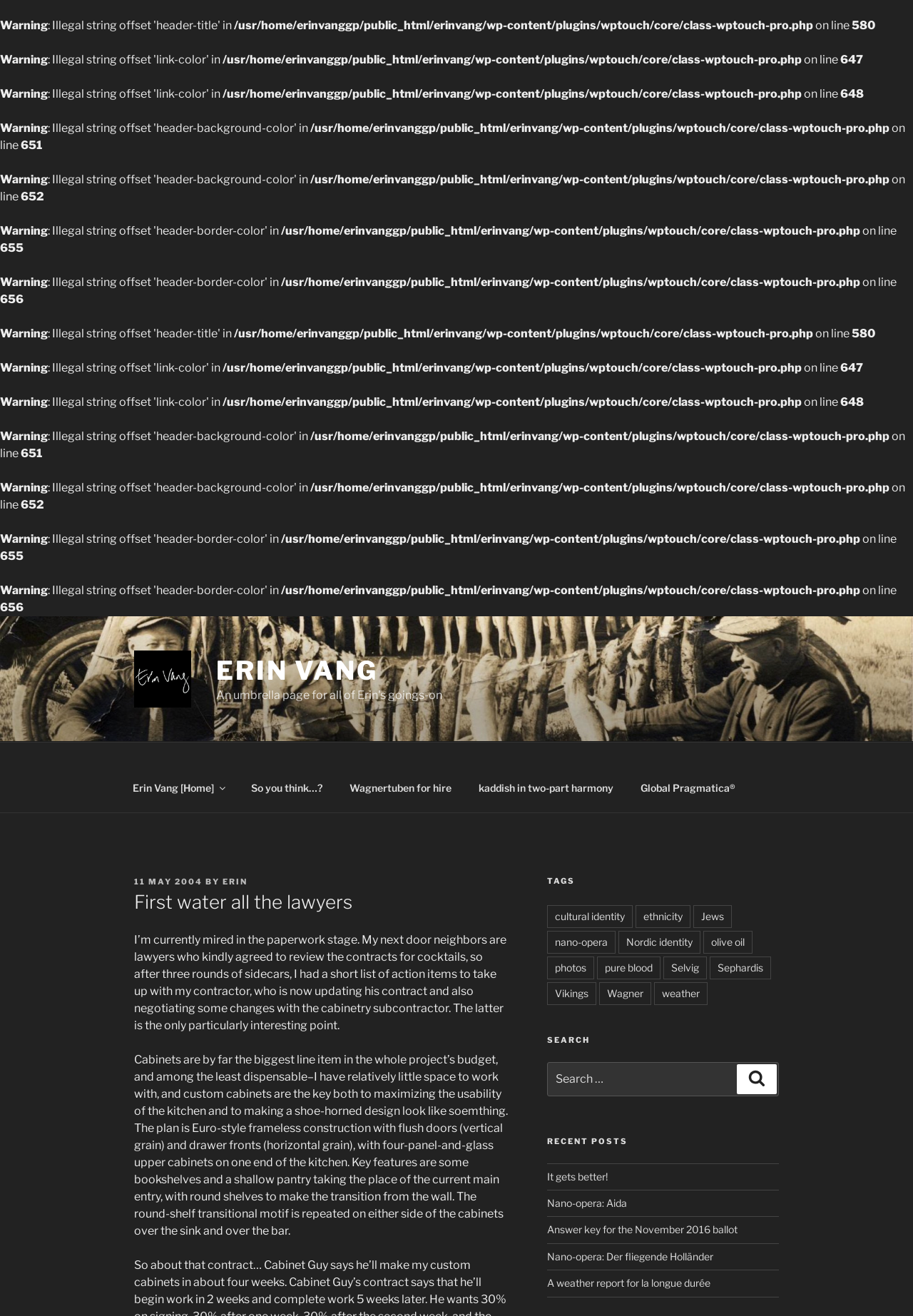Identify and extract the main heading from the webpage.

First water all the lawyers